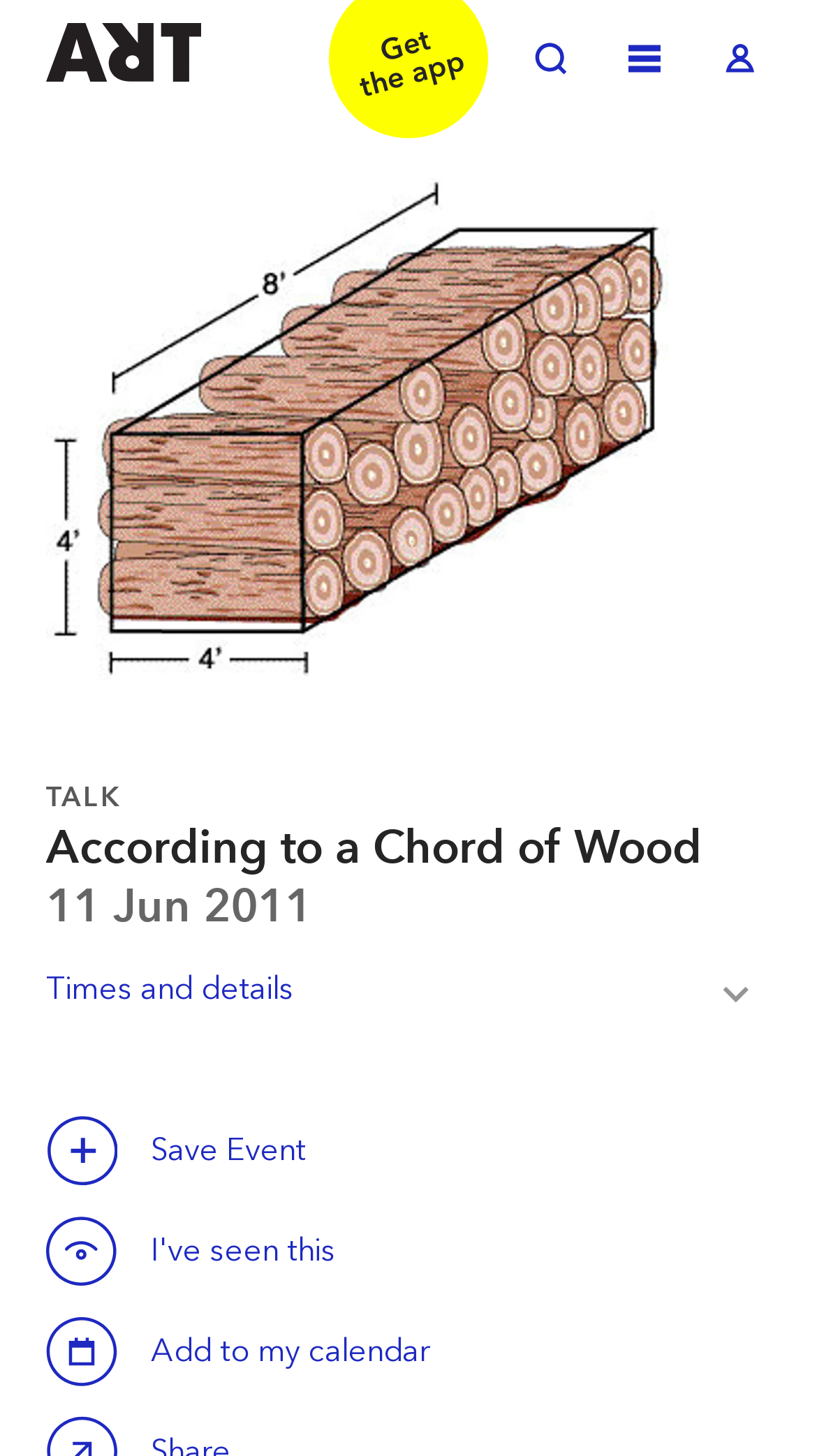Summarize the webpage comprehensively, mentioning all visible components.

The webpage appears to be an event page for a talk titled "According to a Chord of Wood" taking place on Saturday, 11th June 2011, at 7pm. 

At the top left of the page, there are three links: "Welcome to ArtRabbit", "Toggle Search", and "Toggle Menu", followed by "Toggle Log in" at the top right. 

Below these links, there is a large image taking up most of the width of the page, with a heading "TALK" positioned above it. The title of the talk, "According to a Chord of Wood", is displayed prominently below the image, along with the date "11 Jun 2011". 

A "Times and details Toggle" button is located below the date, and a "Save this event" button is positioned to its right. There is another "Save this event" button further down the page, accompanied by the text "Save Event". 

At the bottom of the page, there is a "Calendar" button with the text "Add to my calendar" next to it. A "Zoom in" link is also present on the page, but its exact position is unclear.